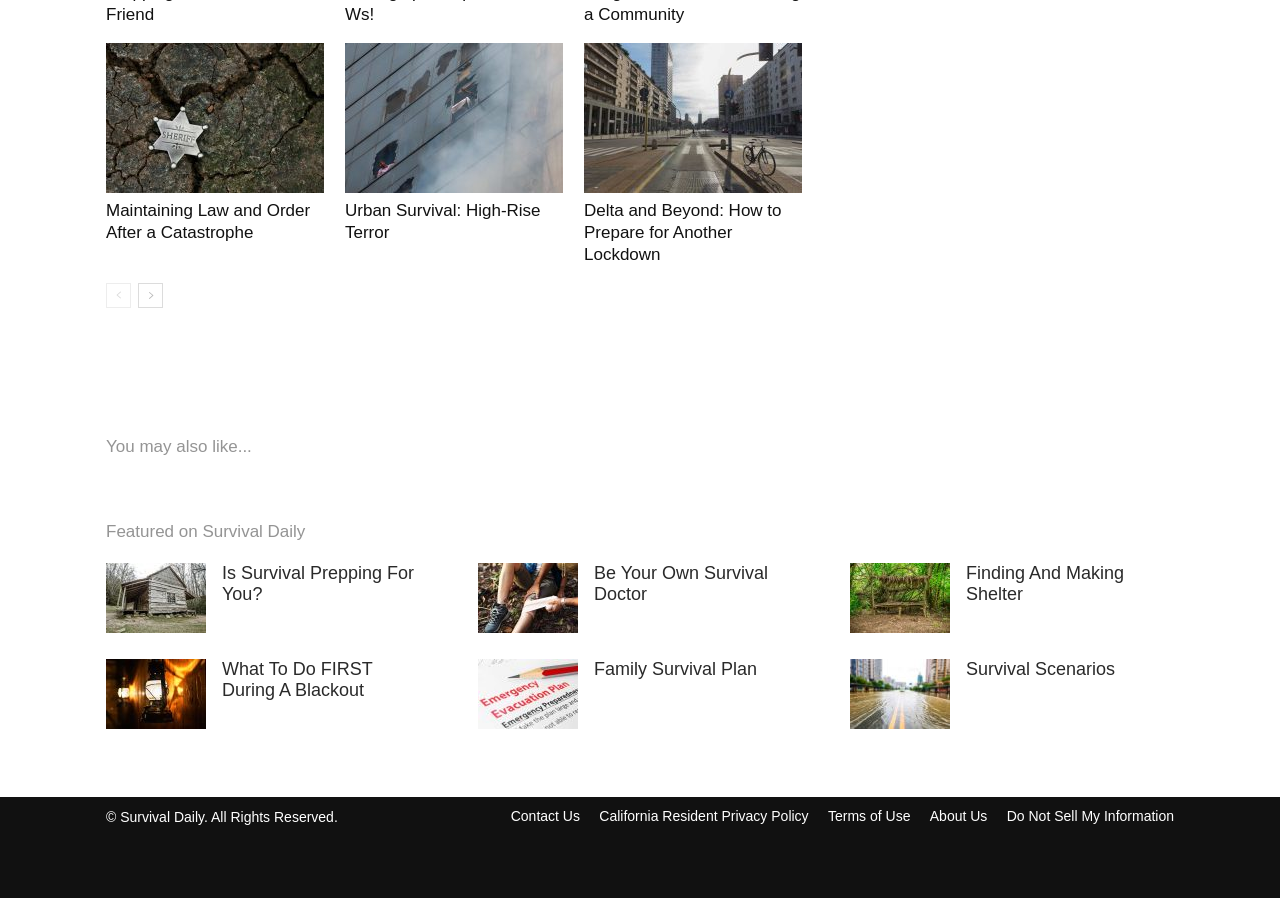Use the details in the image to answer the question thoroughly: 
What is the purpose of the links at the bottom of the page?

The links at the bottom of the page, including 'Contact Us', 'California Resident Privacy Policy', and 'Terms of Use', suggest that they are meant for site navigation and providing information about the website, rather than being related to the main survival topic.